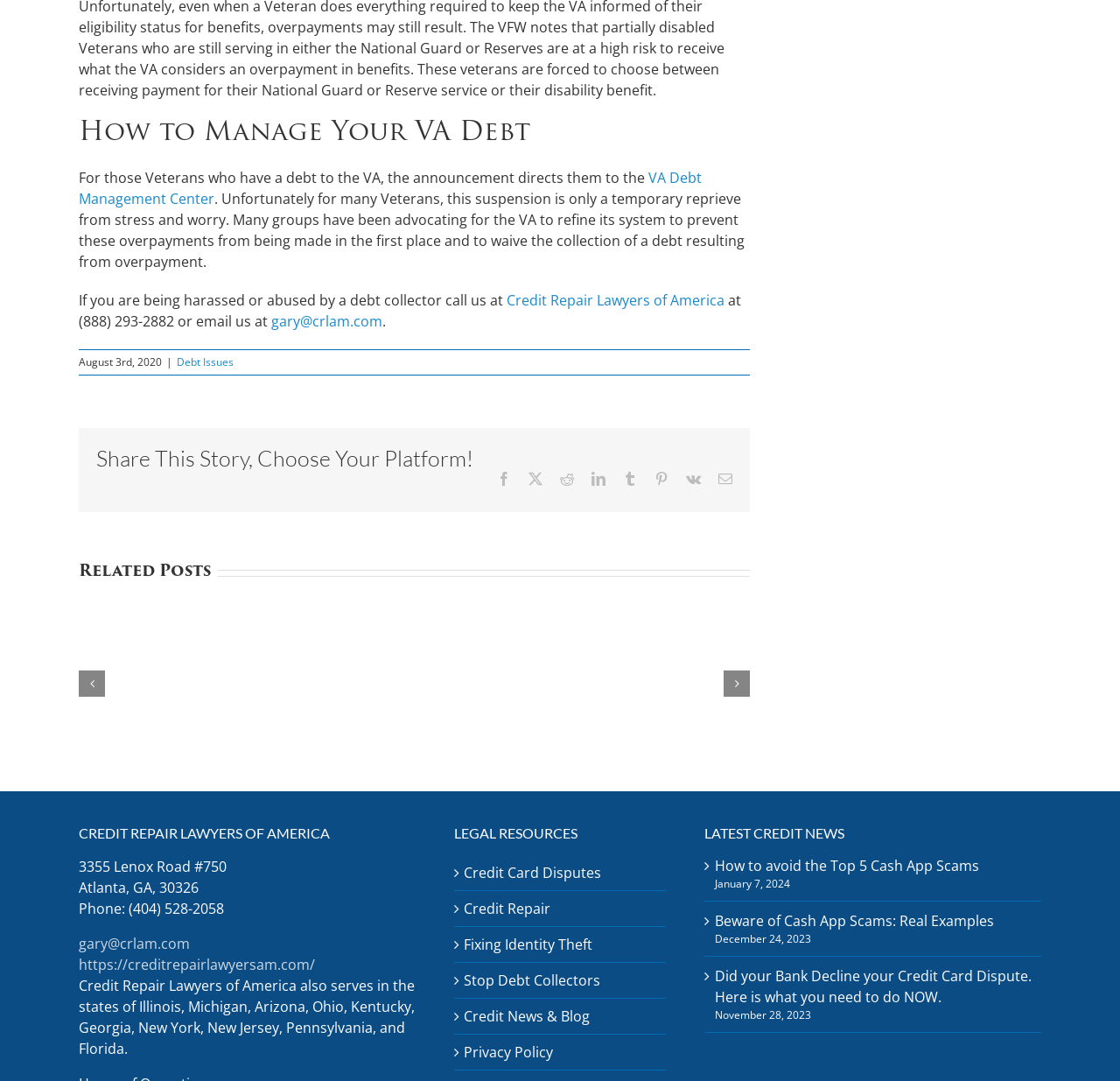Please locate the bounding box coordinates of the element's region that needs to be clicked to follow the instruction: "Click the 'About Us' link". The bounding box coordinates should be provided as four float numbers between 0 and 1, i.e., [left, top, right, bottom].

None